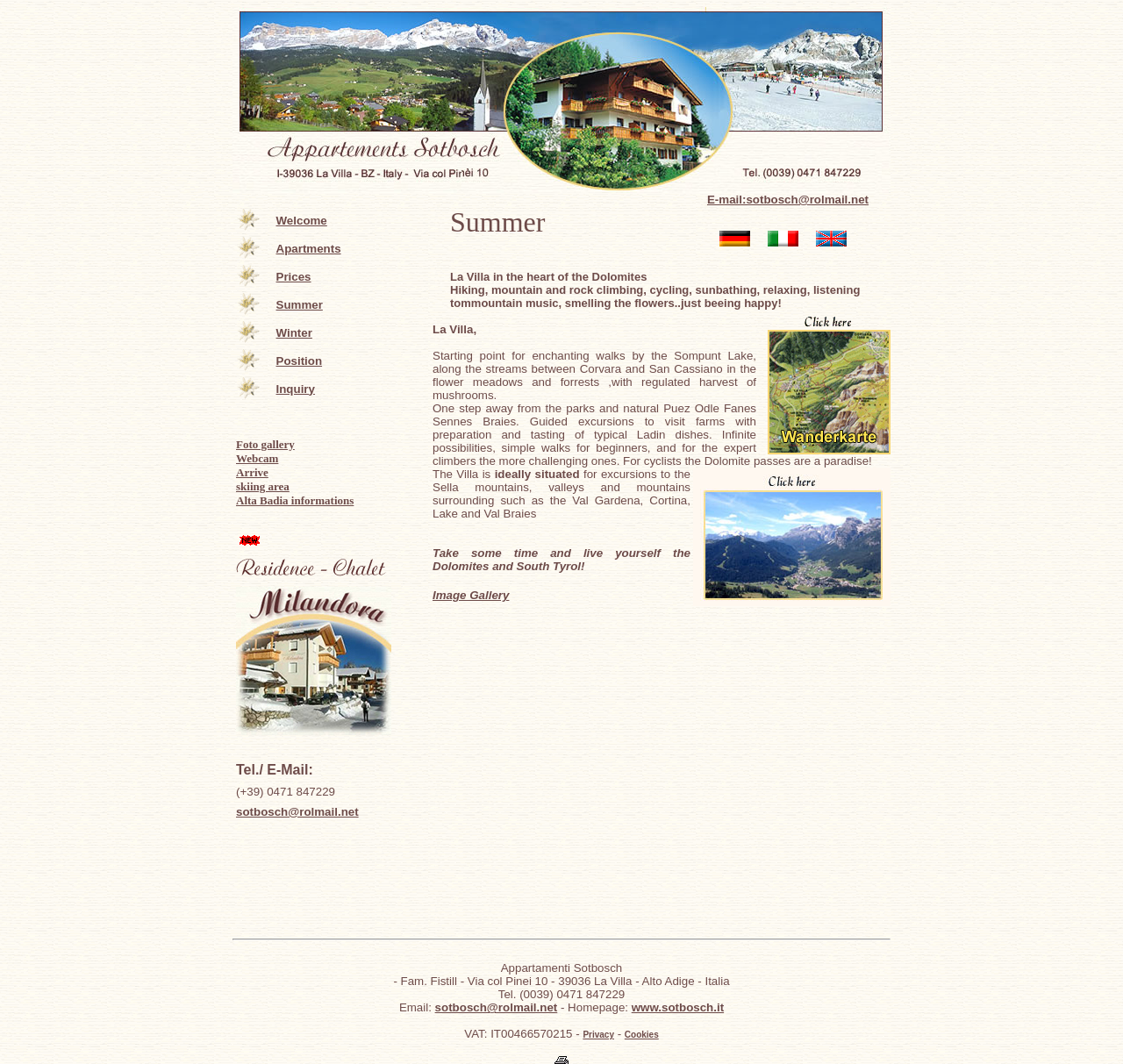Based on the element description: "Alta Badia informations", identify the bounding box coordinates for this UI element. The coordinates must be four float numbers between 0 and 1, listed as [left, top, right, bottom].

[0.21, 0.464, 0.315, 0.477]